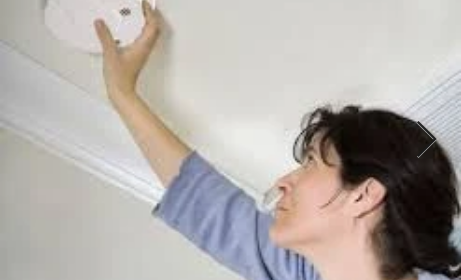What is the context of the image related to?
Look at the image and answer with only one word or phrase.

Home safety and preparedness